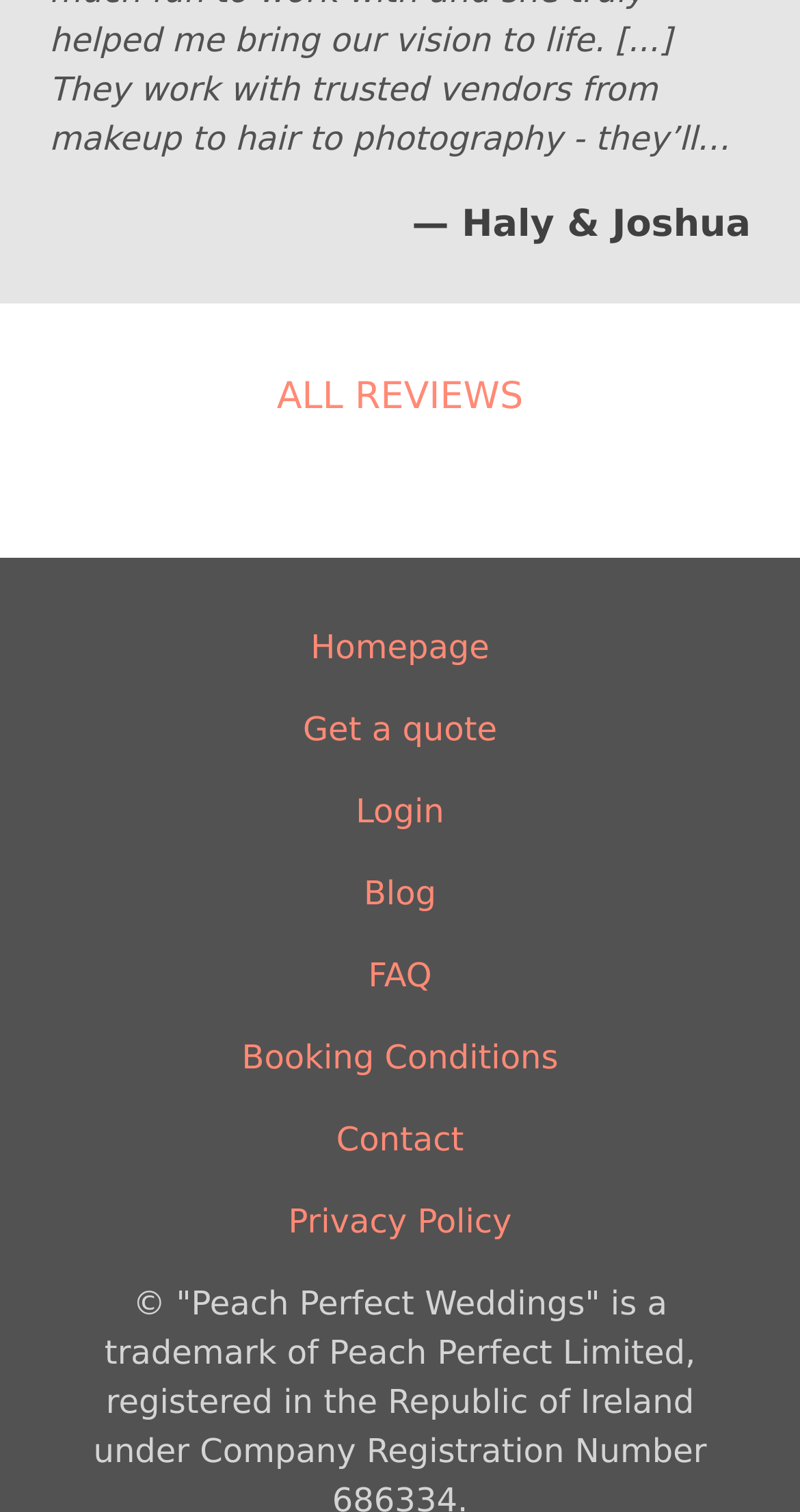What is the position of the 'Login' link?
Utilize the image to construct a detailed and well-explained answer.

The 'Login' link has a bounding box coordinate of [0.445, 0.521, 0.555, 0.553], which indicates that it is positioned in the middle-right section of the webpage.